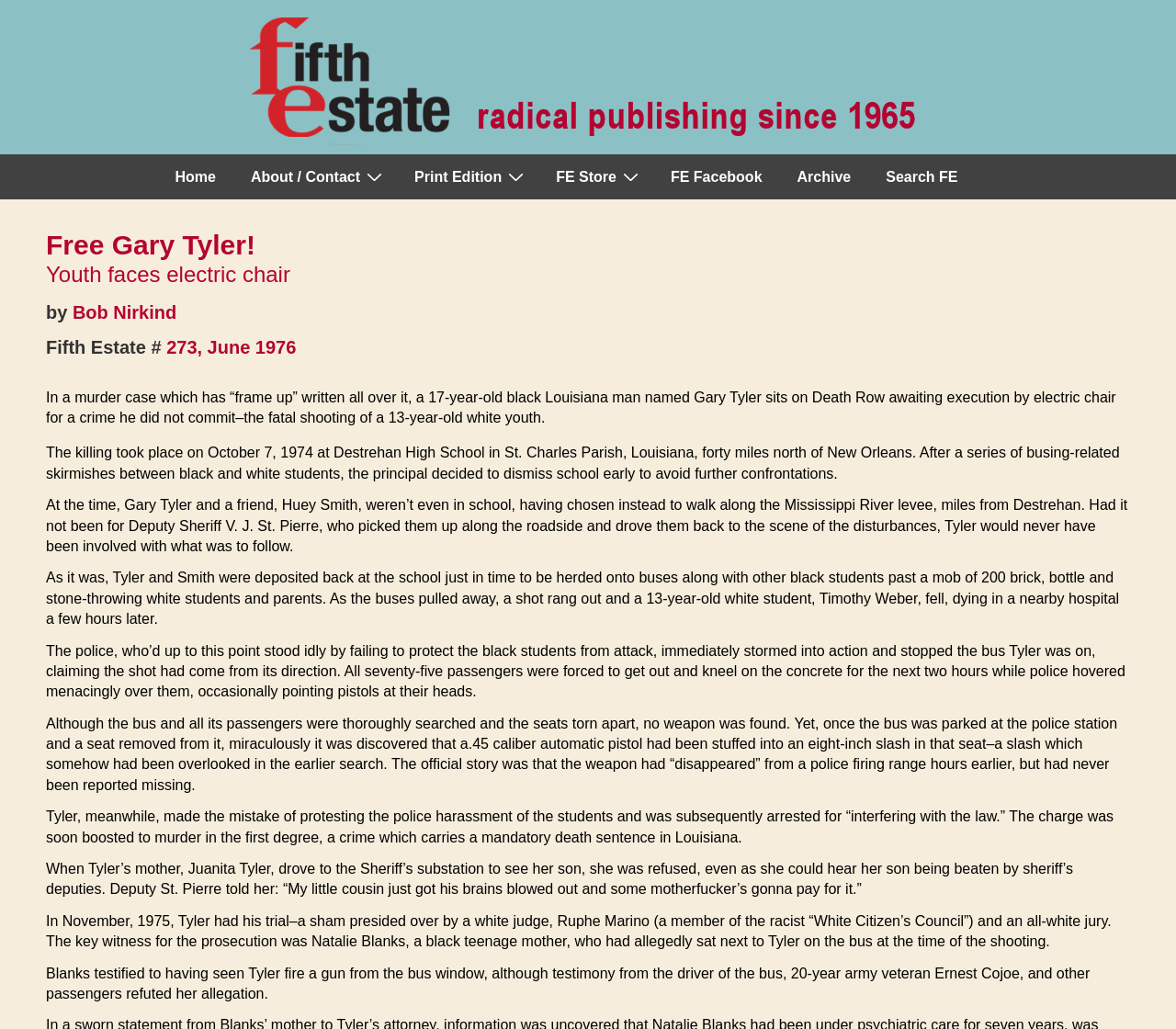Pinpoint the bounding box coordinates of the element that must be clicked to accomplish the following instruction: "Click the 'Archive' link". The coordinates should be in the format of four float numbers between 0 and 1, i.e., [left, top, right, bottom].

[0.664, 0.151, 0.738, 0.194]